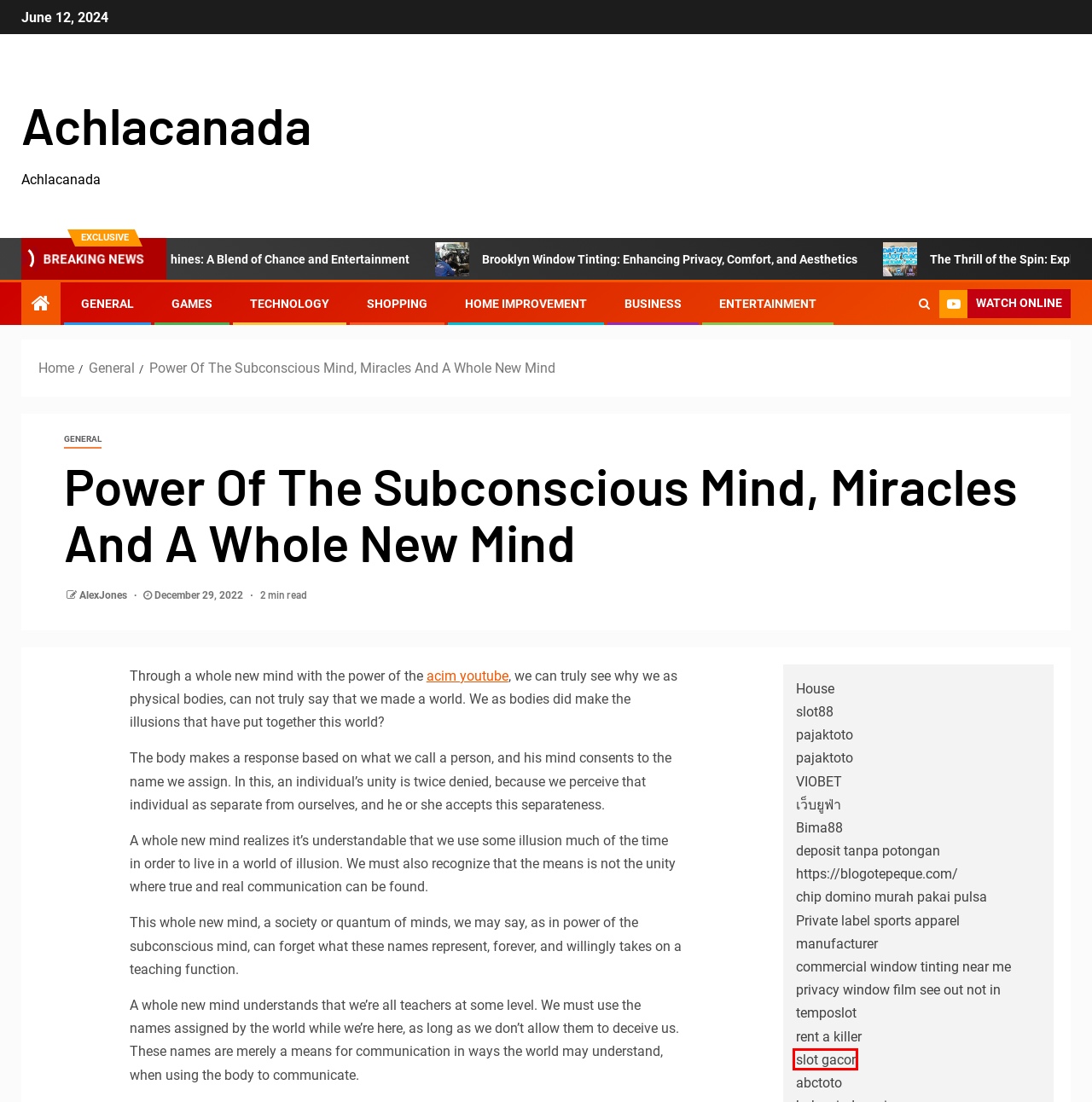Observe the provided screenshot of a webpage that has a red rectangle bounding box. Determine the webpage description that best matches the new webpage after clicking the element inside the red bounding box. Here are the candidates:
A. Deposit Tanpa Potongan | Bima88 Situs Slot Online Terpercaya 2023
B. PAJAKTOTO : Situs Permainan SLOT Online Terbaik & Terbesar
C. Technology Archives - Achlacanada
D. The Intriguing World of Slot Machines: A Blend of Chance and Entertainment - Achlacanada
E. Top Up Higgs Domino Pakai Pulsa Murah & Aman - Motopup.id
F. General Archives - Achlacanada
G. RAJACUAN69 | Situs Slot Demo Gacor Maxwin Pragmatic Play
H. Business Archives - Achlacanada

G